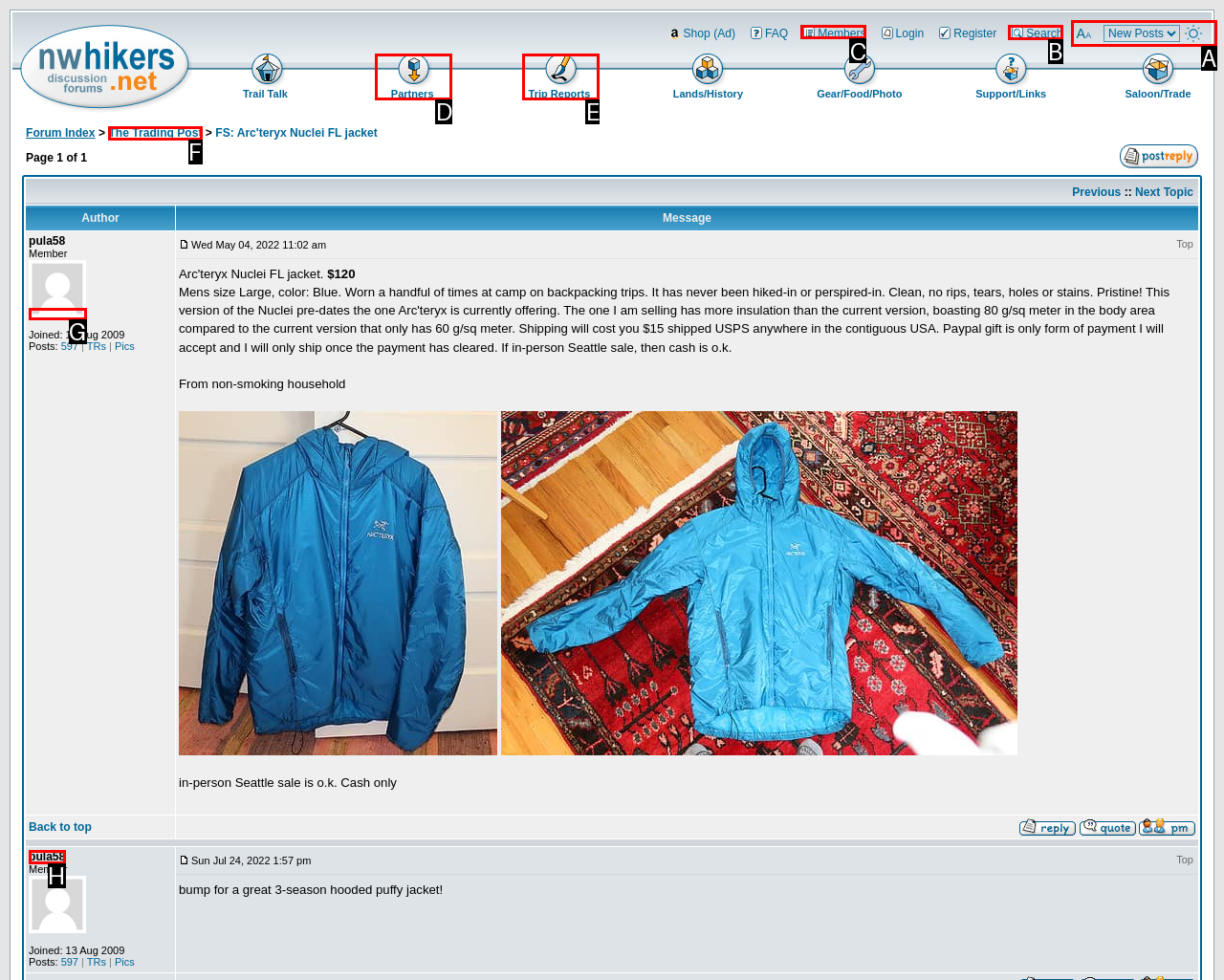Select the appropriate HTML element that needs to be clicked to finish the task: Search for topics
Reply with the letter of the chosen option.

B